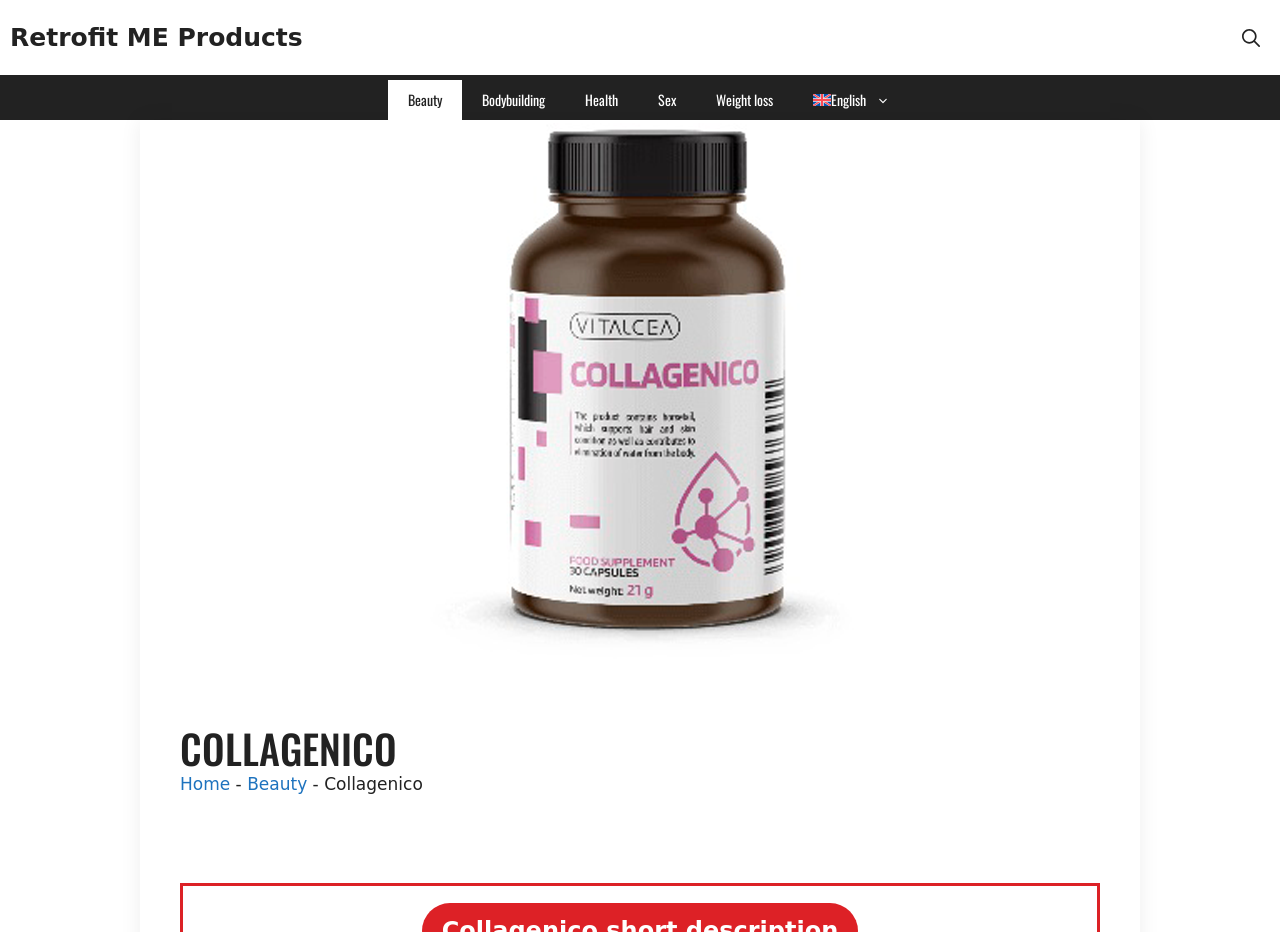What is the purpose of the button on the top right corner?
Could you please answer the question thoroughly and with as much detail as possible?

The button located on the top right corner of the webpage is labeled 'Open search'. This suggests that its purpose is to open a search function, allowing users to search for specific products or reviews.